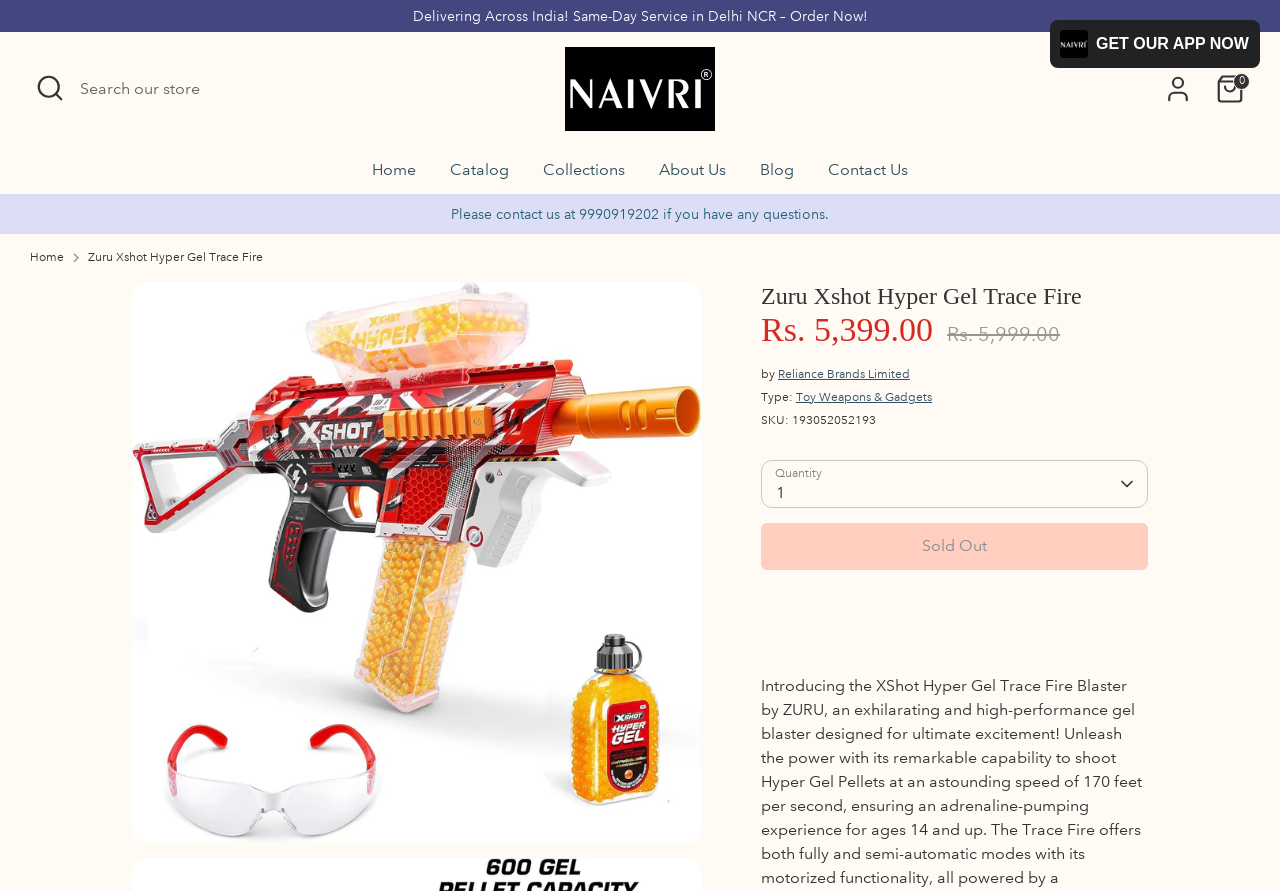Please identify the bounding box coordinates of the element I need to click to follow this instruction: "View product details".

[0.103, 0.316, 0.548, 0.947]